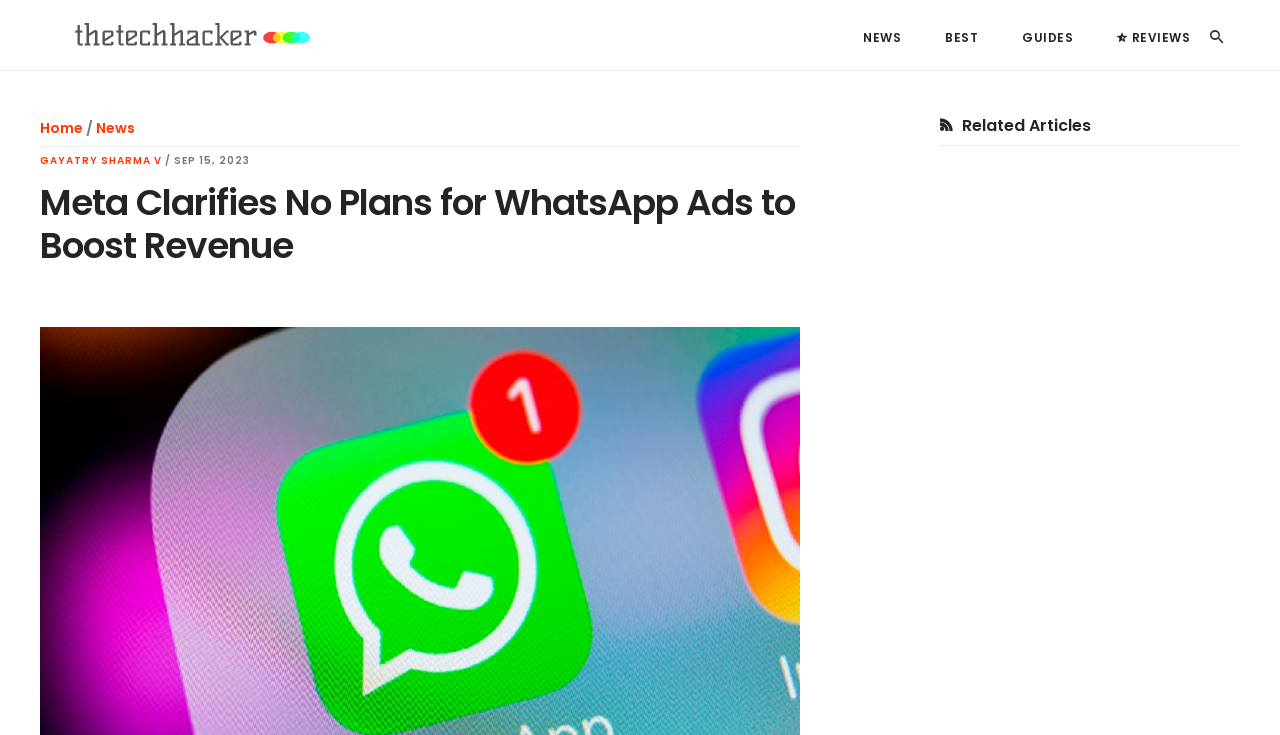Identify the bounding box coordinates for the UI element described by the following text: "Gayatry Sharma V". Provide the coordinates as four float numbers between 0 and 1, in the format [left, top, right, bottom].

[0.031, 0.209, 0.127, 0.229]